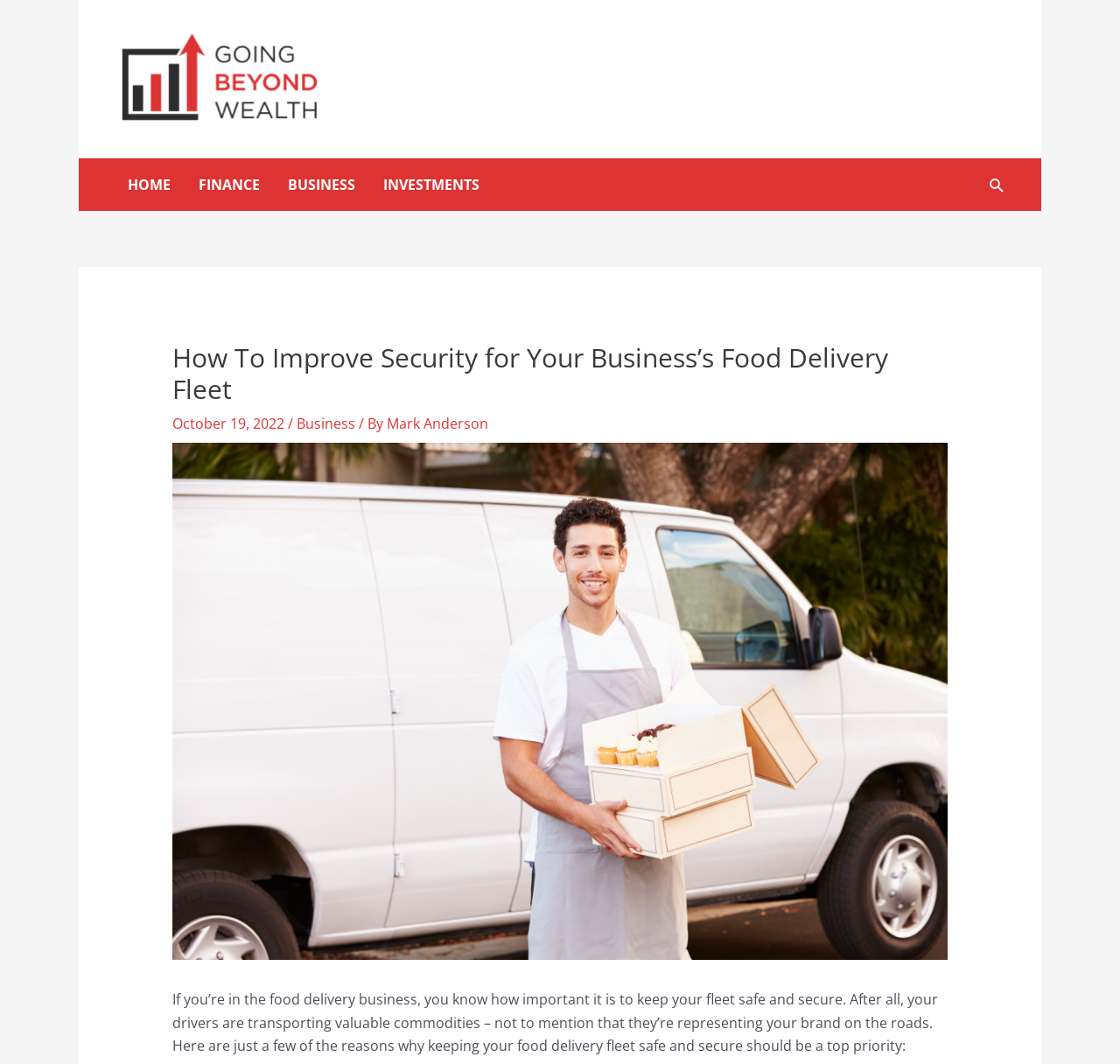Find the bounding box coordinates of the area that needs to be clicked in order to achieve the following instruction: "visit the BUSINESS page". The coordinates should be specified as four float numbers between 0 and 1, i.e., [left, top, right, bottom].

[0.265, 0.389, 0.317, 0.407]